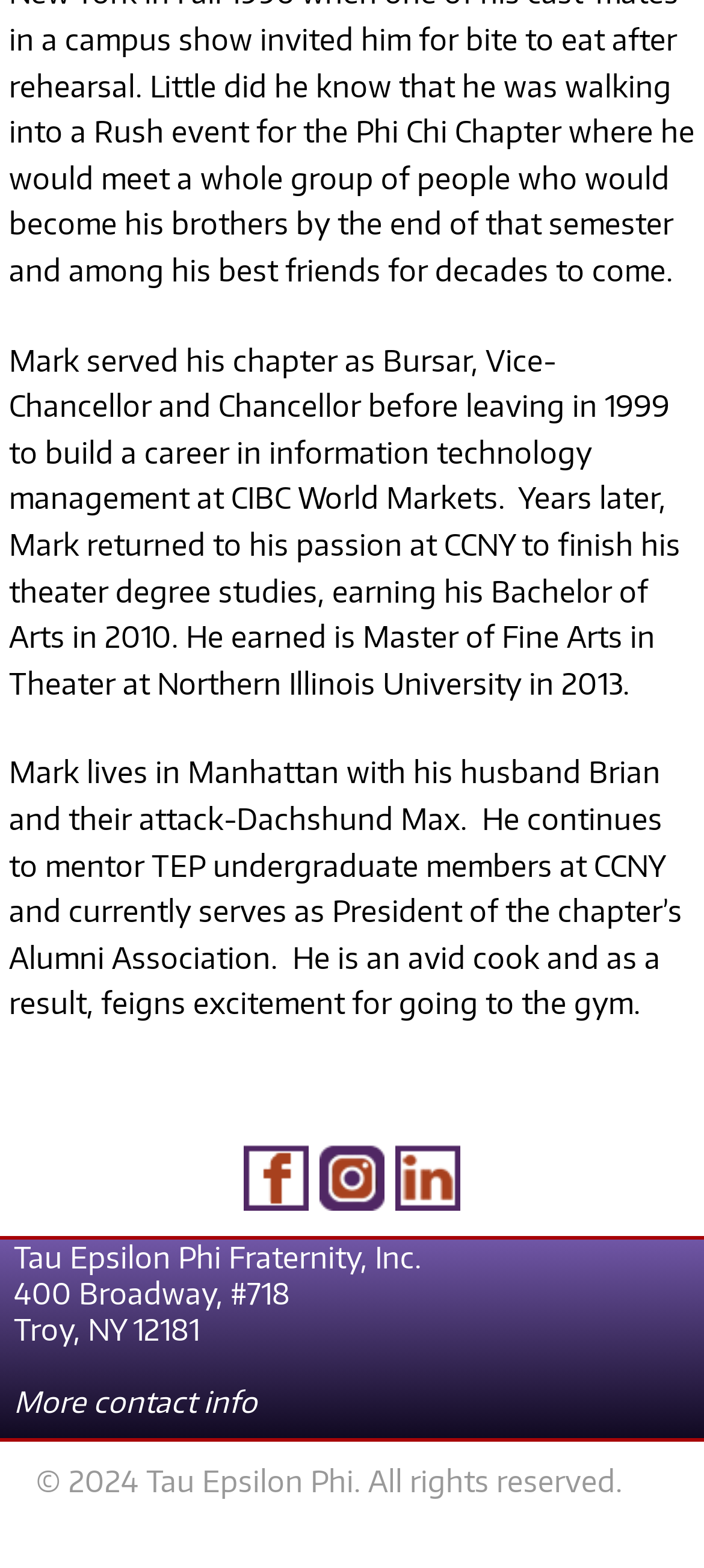What year is the copyright of Tau Epsilon Phi?
Answer the question with a single word or phrase by looking at the picture.

2024